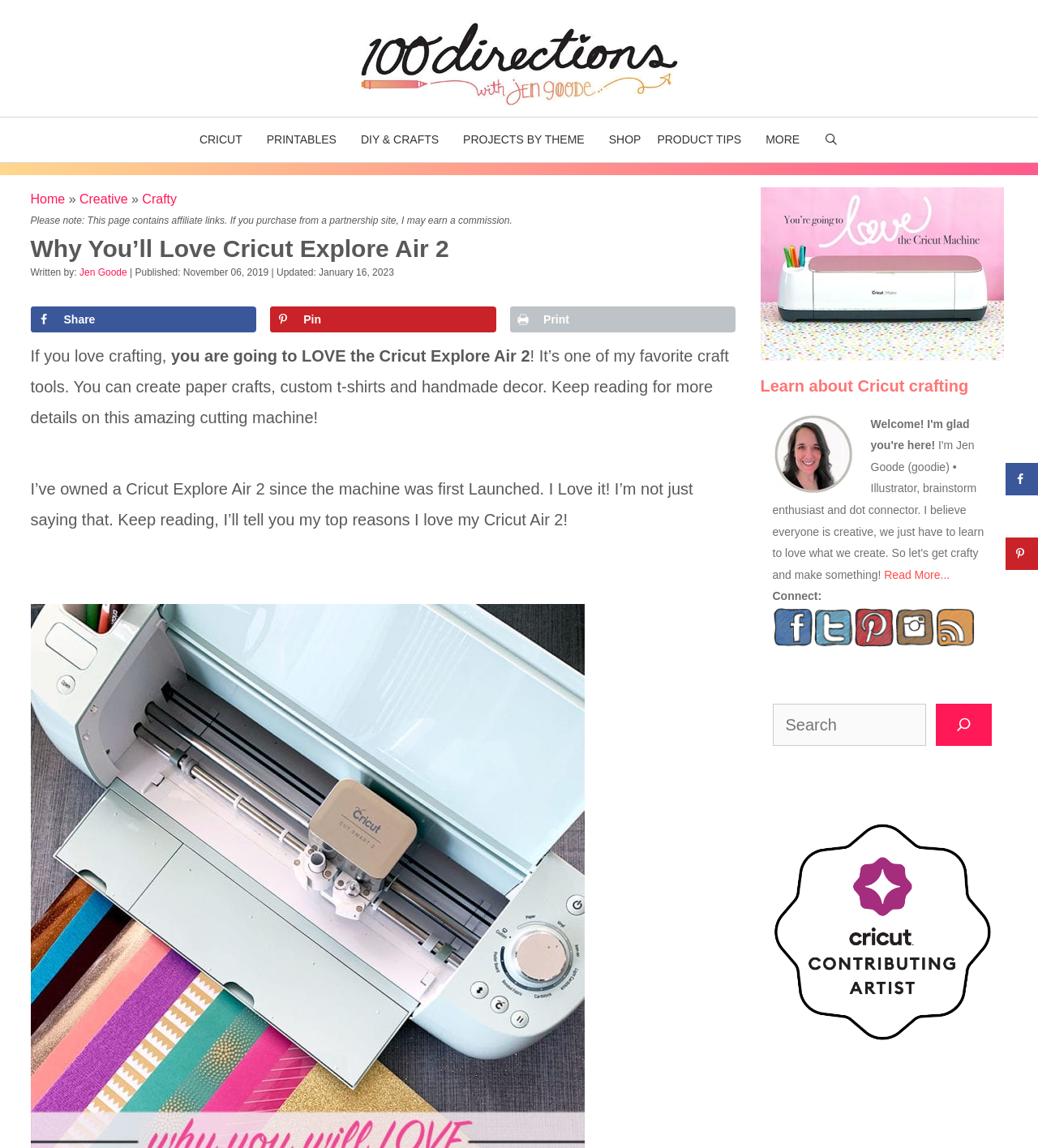Kindly determine the bounding box coordinates for the area that needs to be clicked to execute this instruction: "Search for something".

[0.744, 0.613, 0.892, 0.649]